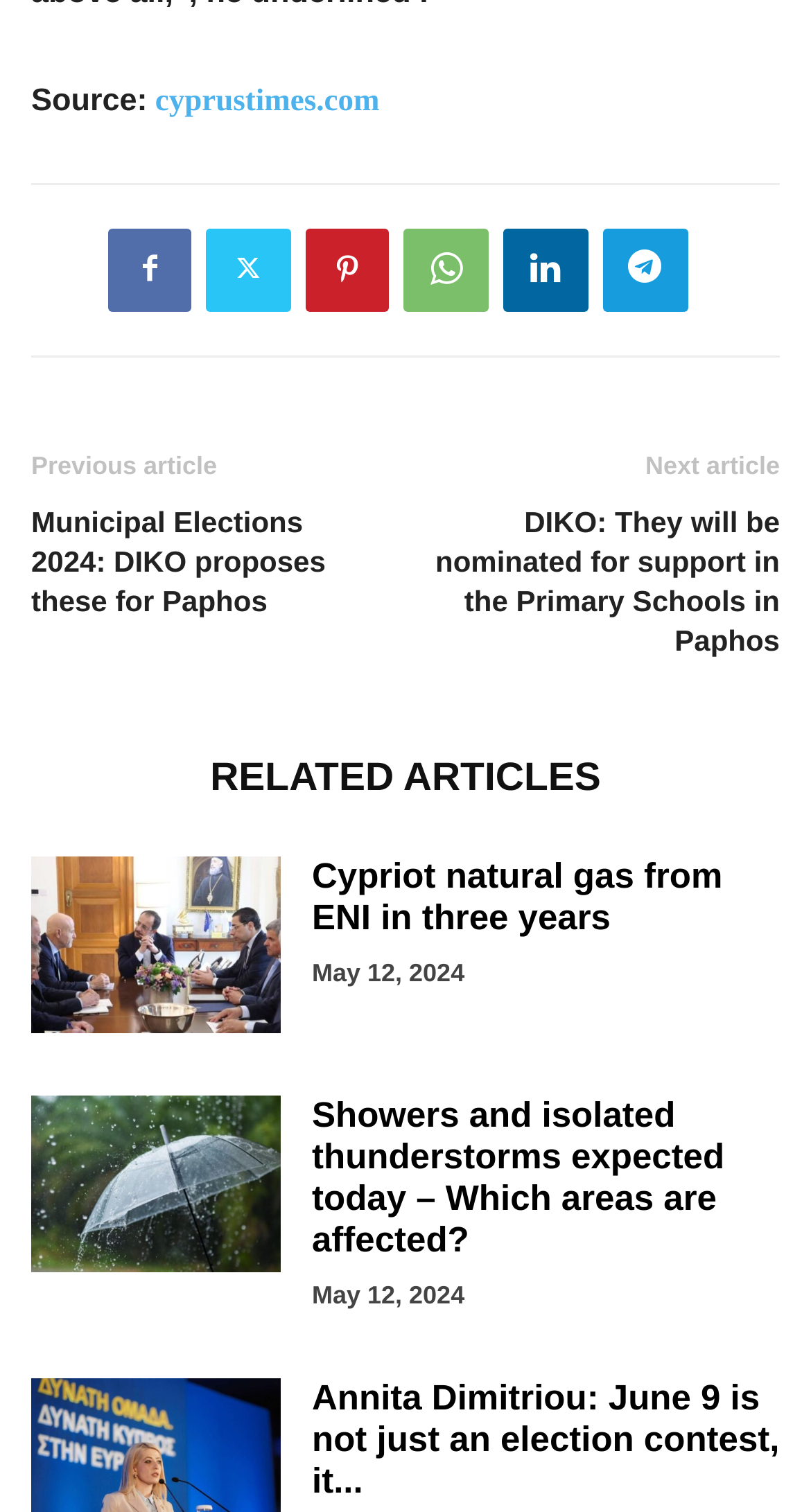Specify the bounding box coordinates of the area to click in order to execute this command: 'Visit cyprustimes.com'. The coordinates should consist of four float numbers ranging from 0 to 1, and should be formatted as [left, top, right, bottom].

[0.182, 0.056, 0.468, 0.078]